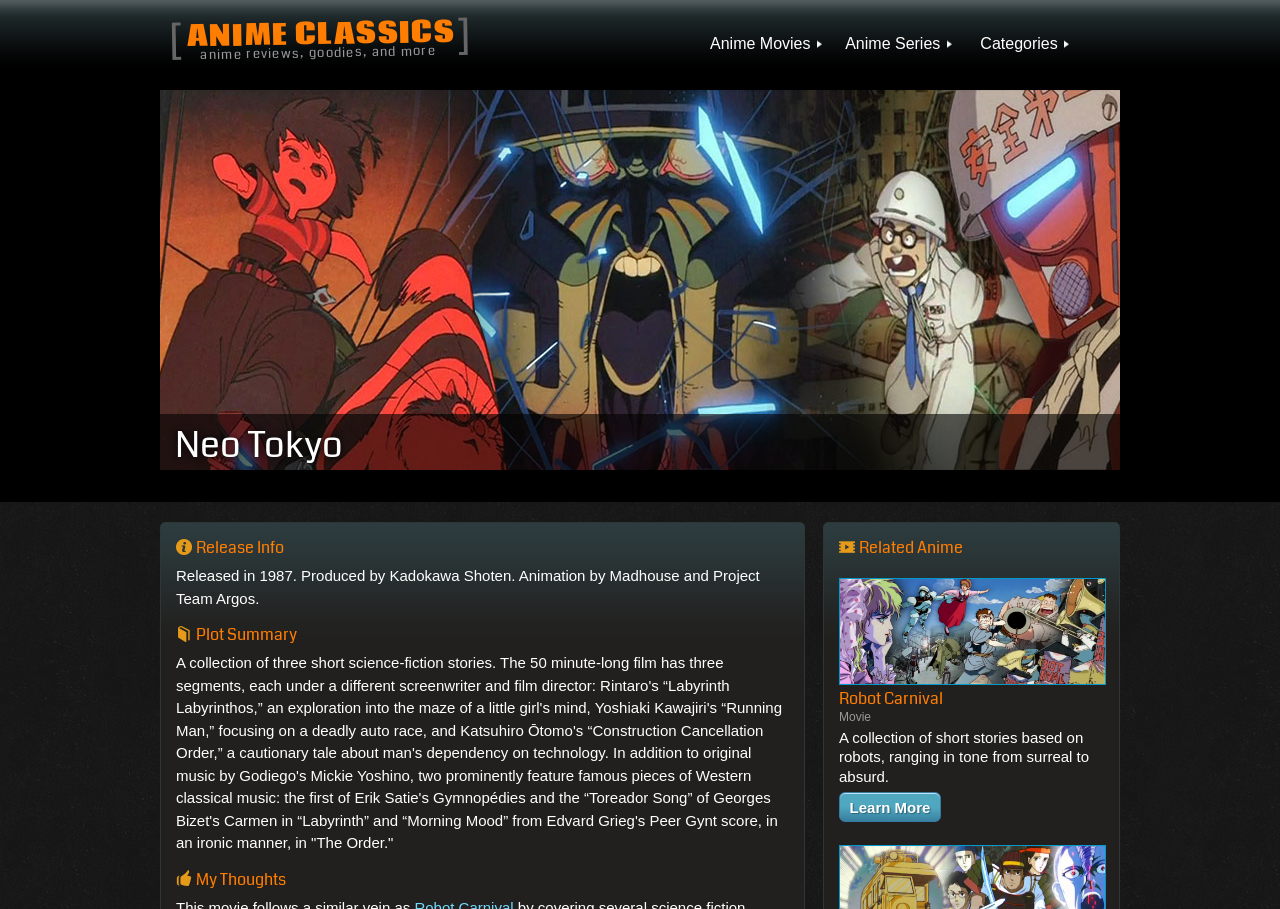Provide an in-depth caption for the elements present on the webpage.

This webpage is about the anime movie "Neo Tokyo (1987)". At the top, there are three static text elements: "Anime Movies", "Anime Series", and "Categories", which are positioned horizontally next to each other. Below these elements, there is a heading "[ANIME CLASSICS]" with a link to "ANIME CLASSICS" and a static text "anime reviews, goodies, and more" to its right.

On the left side of the page, there is a large image of "Neo Tokyo" taking up most of the vertical space. To the right of the image, there are several sections with headings: "Release Info", "Plot Summary", "My Thoughts", and "Related Anime". 

Under "Release Info", there is a small image, followed by a static text describing the release details of the movie. Under "Plot Summary", there is another small image, followed by a lengthy static text summarizing the plot of the movie, which consists of three short science-fiction stories. Under "My Thoughts", there is a small image, but no accompanying text.

The "Related Anime" section is located at the bottom right of the page and contains an image, a link to "Robot Carnival", and a static text describing the movie as a collection of short stories based on robots. There is also a "Learn More" link below the description.